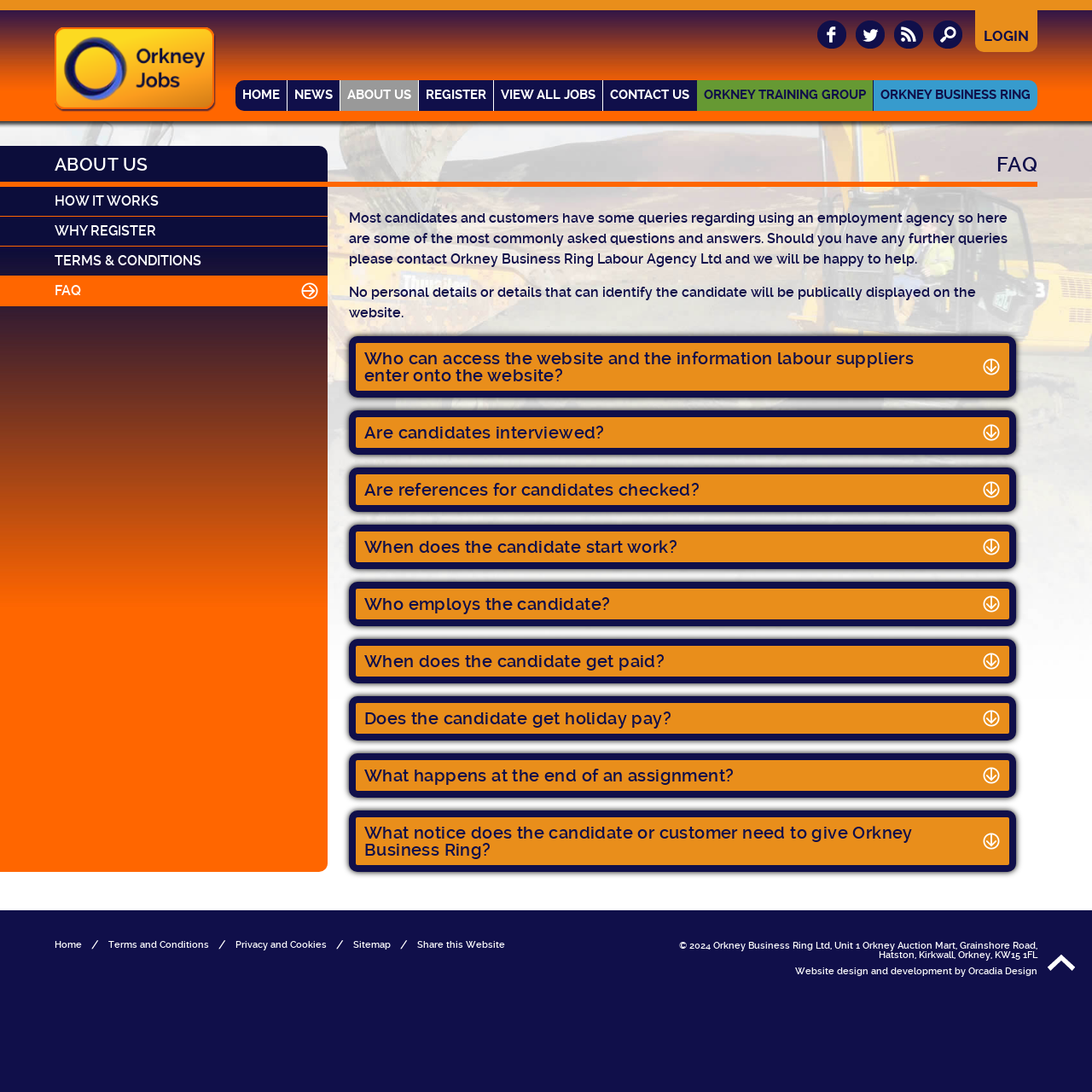Pinpoint the bounding box coordinates of the clickable element to carry out the following instruction: "Click on the 'LOGIN' link."

[0.893, 0.009, 0.95, 0.048]